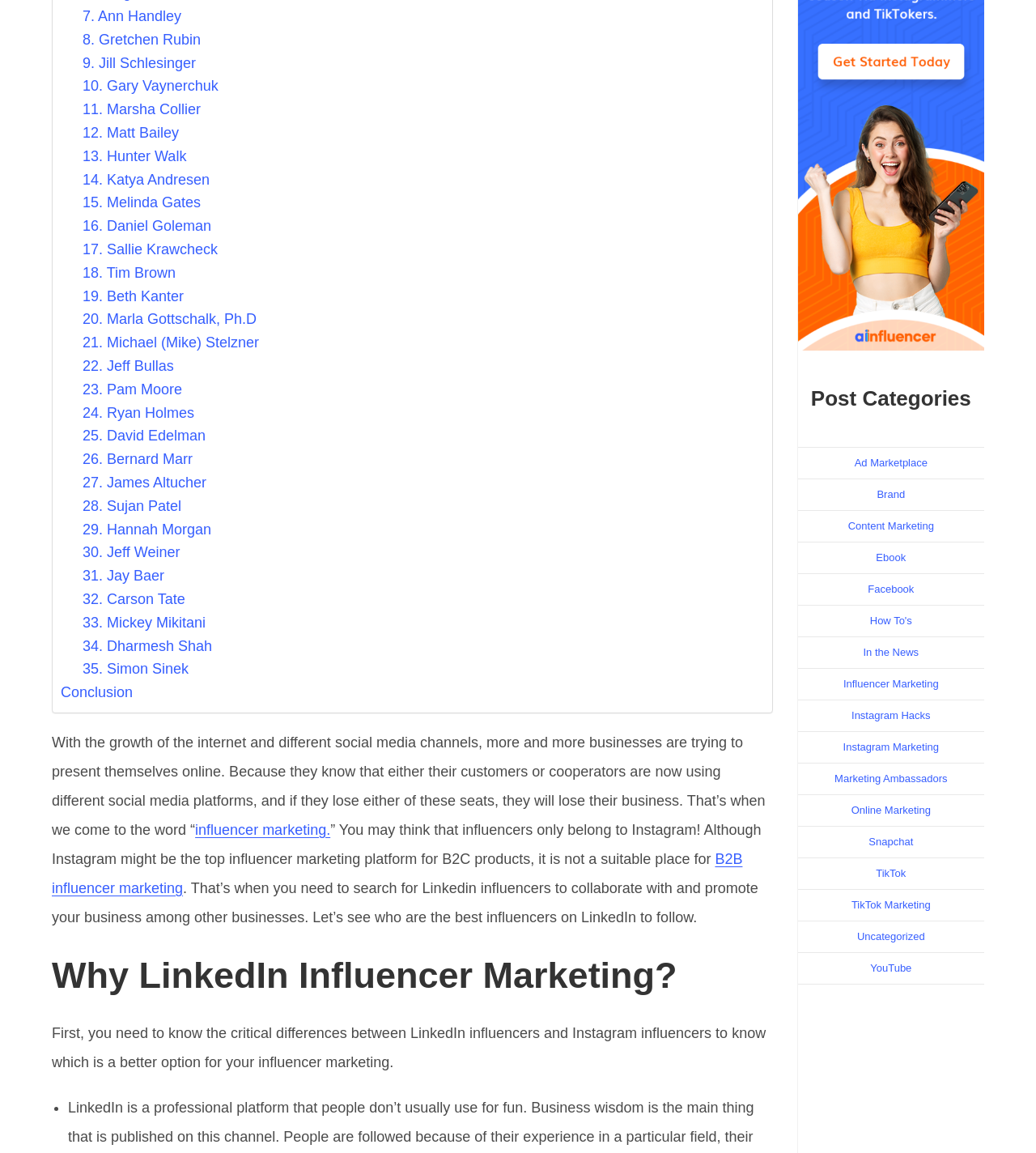Determine the bounding box coordinates of the clickable element to complete this instruction: "Check the link 'Simon Sinek'". Provide the coordinates in the format of four float numbers between 0 and 1, [left, top, right, bottom].

[0.08, 0.57, 0.182, 0.591]